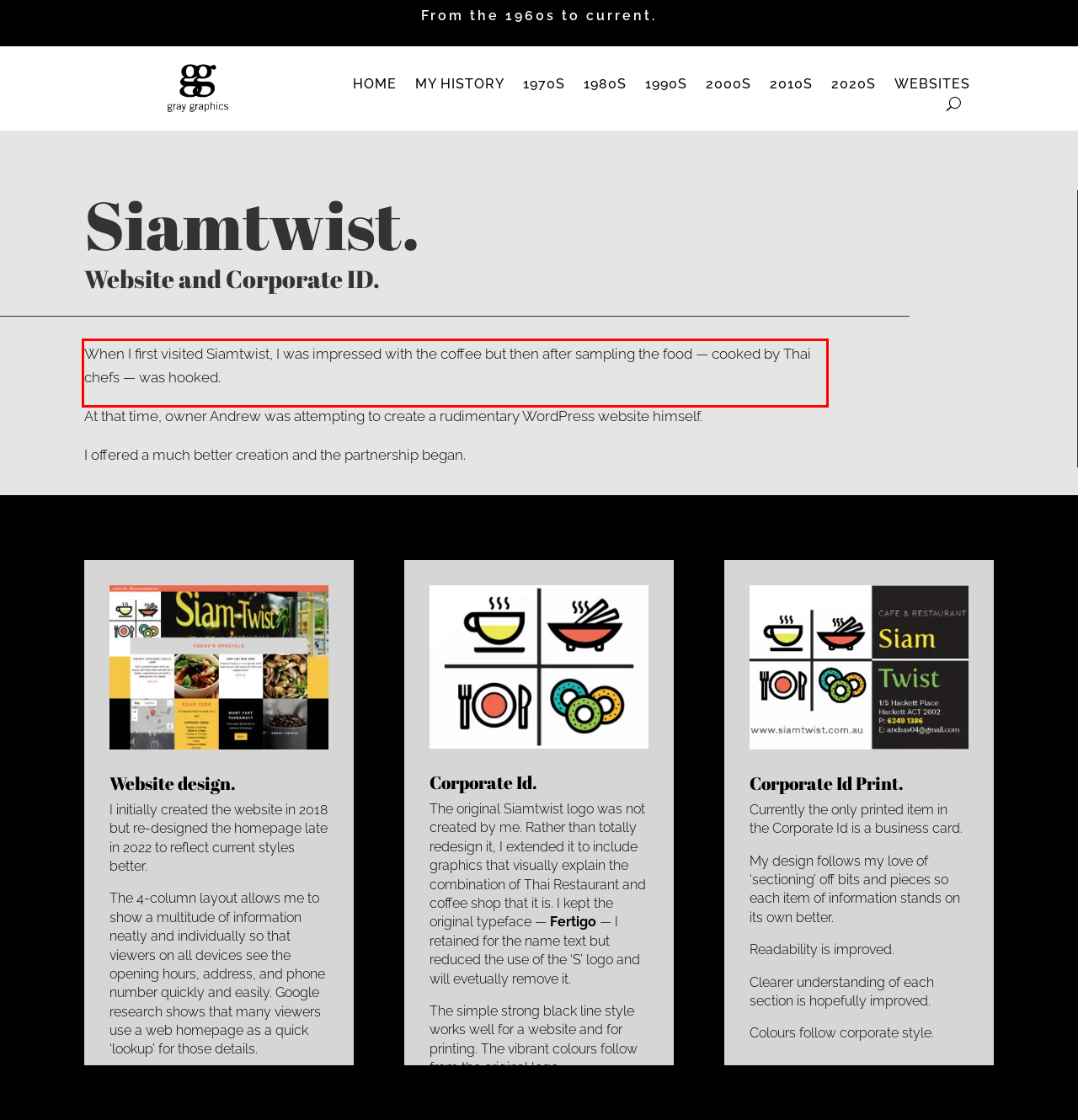Given a screenshot of a webpage with a red bounding box, please identify and retrieve the text inside the red rectangle.

When I first visited Siamtwist, I was impressed with the coffee but then after sampling the food — cooked by Thai chefs — was hooked.